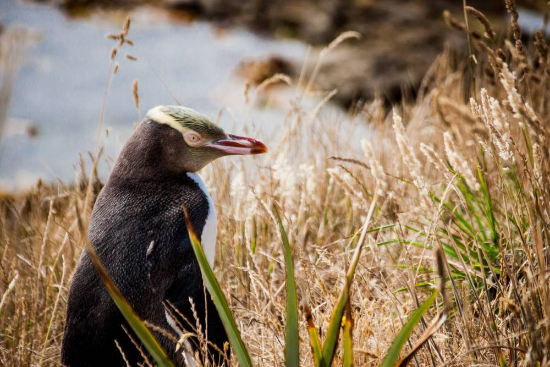Where do these penguins thrive?
Use the screenshot to answer the question with a single word or phrase.

Otago Peninsula